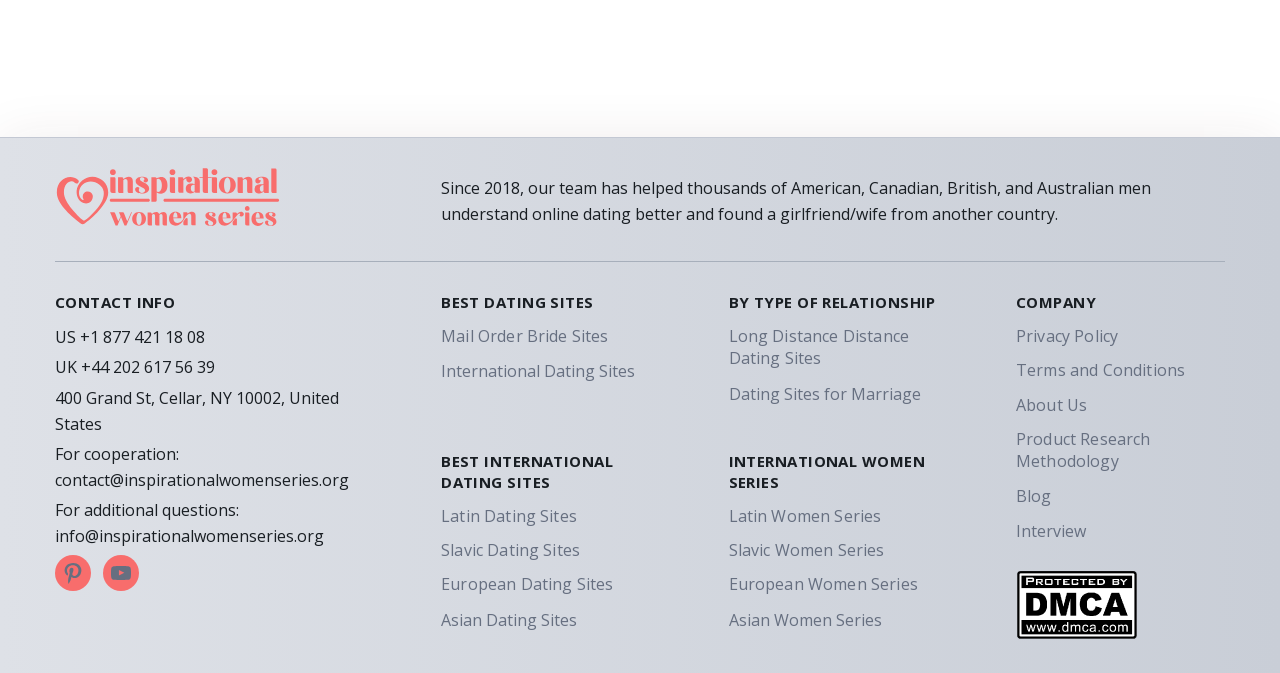Extract the bounding box coordinates of the UI element described by: "Learn more". The coordinates should include four float numbers ranging from 0 to 1, e.g., [left, top, right, bottom].

[0.186, 0.905, 0.248, 0.935]